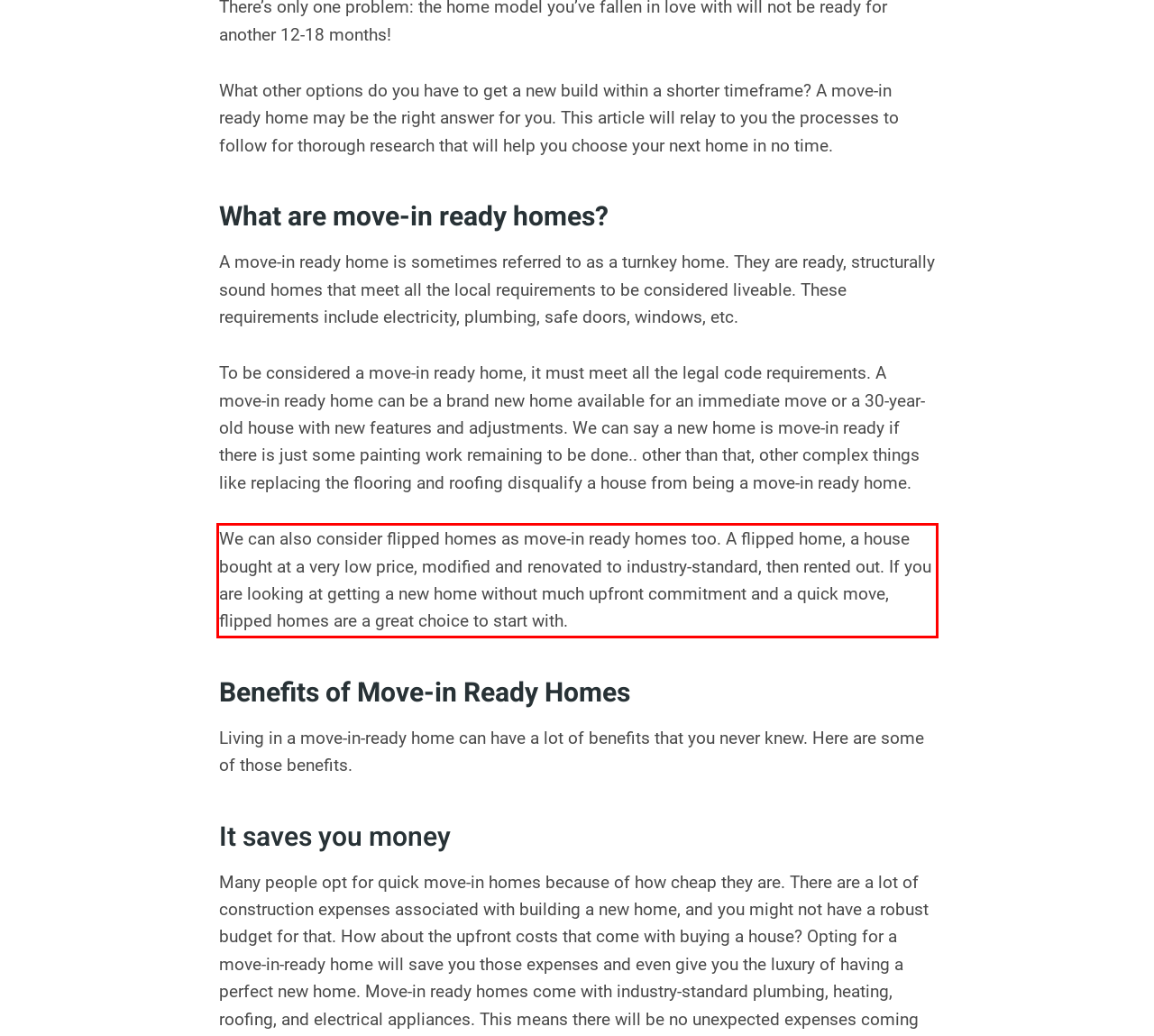You have a screenshot of a webpage where a UI element is enclosed in a red rectangle. Perform OCR to capture the text inside this red rectangle.

We can also consider flipped homes as move-in ready homes too. A flipped home, a house bought at a very low price, modified and renovated to industry-standard, then rented out. If you are looking at getting a new home without much upfront commitment and a quick move, flipped homes are a great choice to start with.